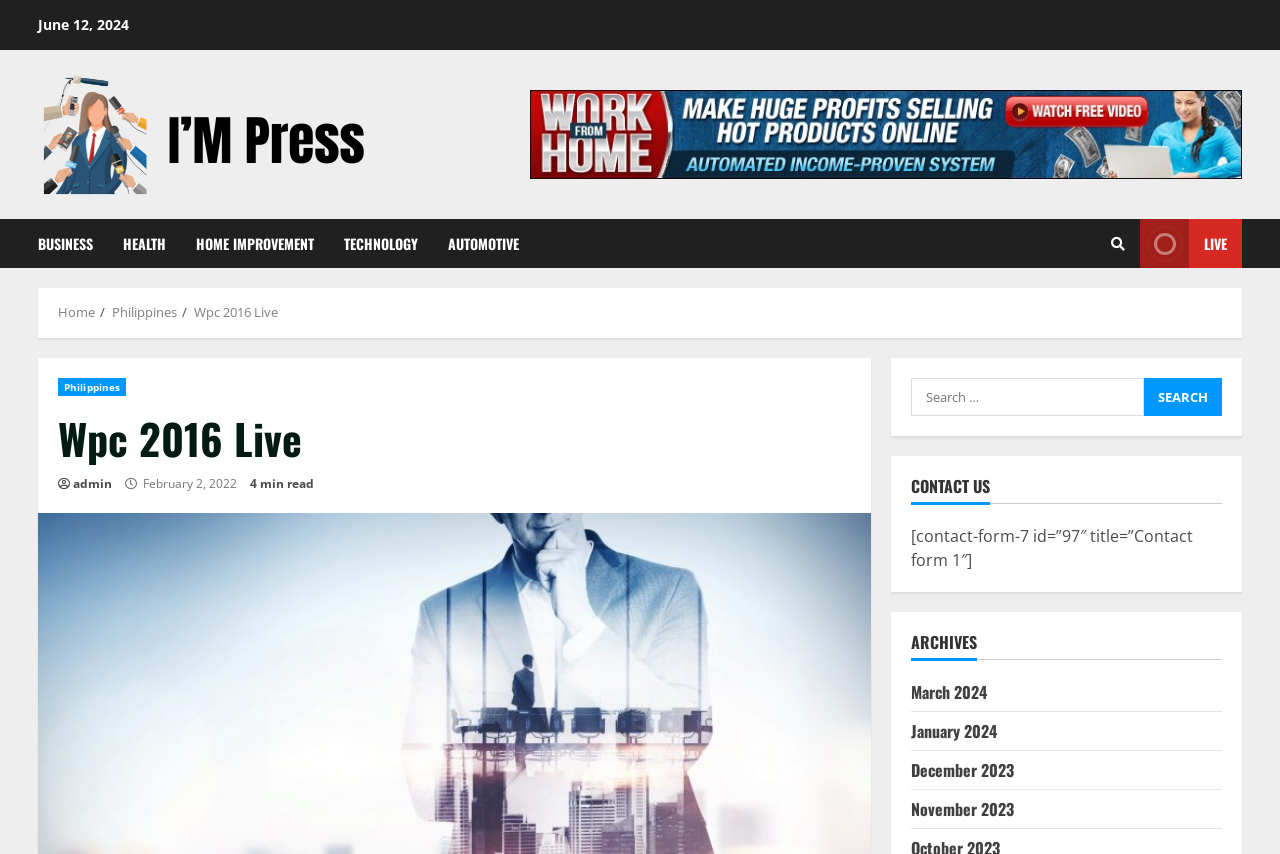Answer the question below using just one word or a short phrase: 
What is the name of the website?

I-MPress